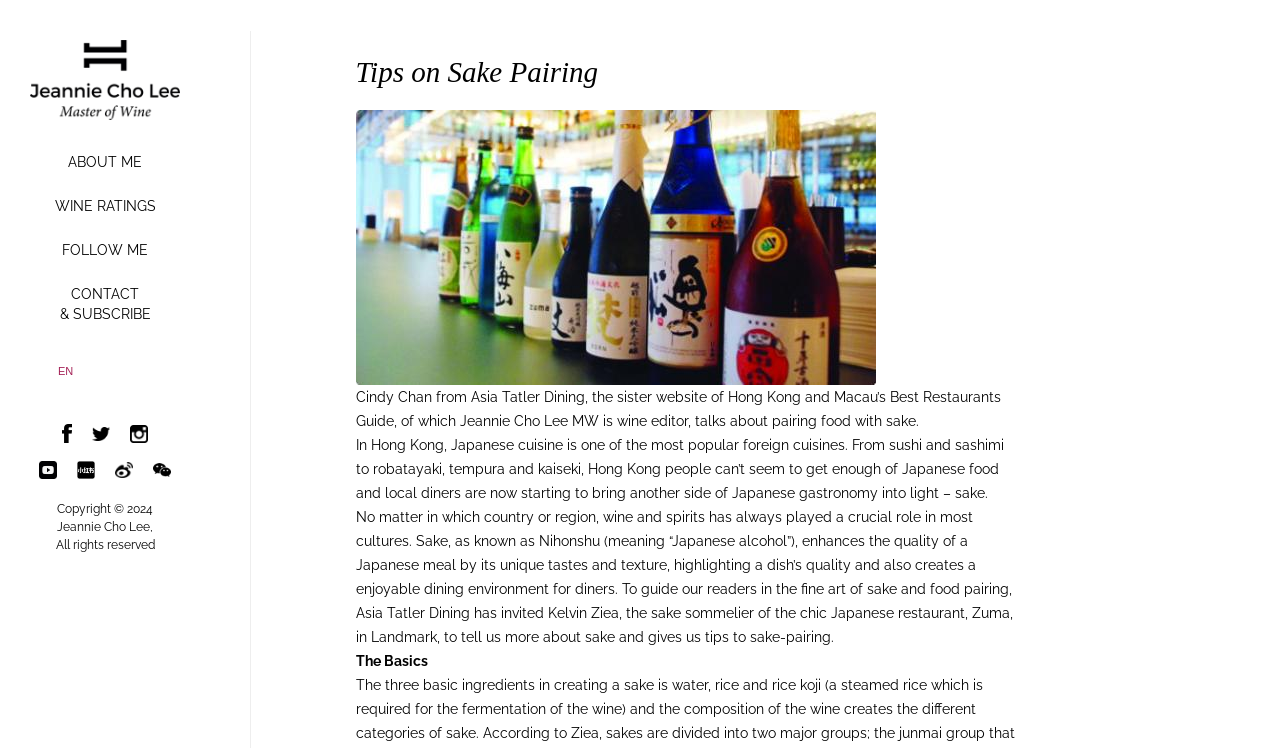Give the bounding box coordinates for the element described by: "parent_node: ABOUT ME".

[0.023, 0.053, 0.141, 0.16]